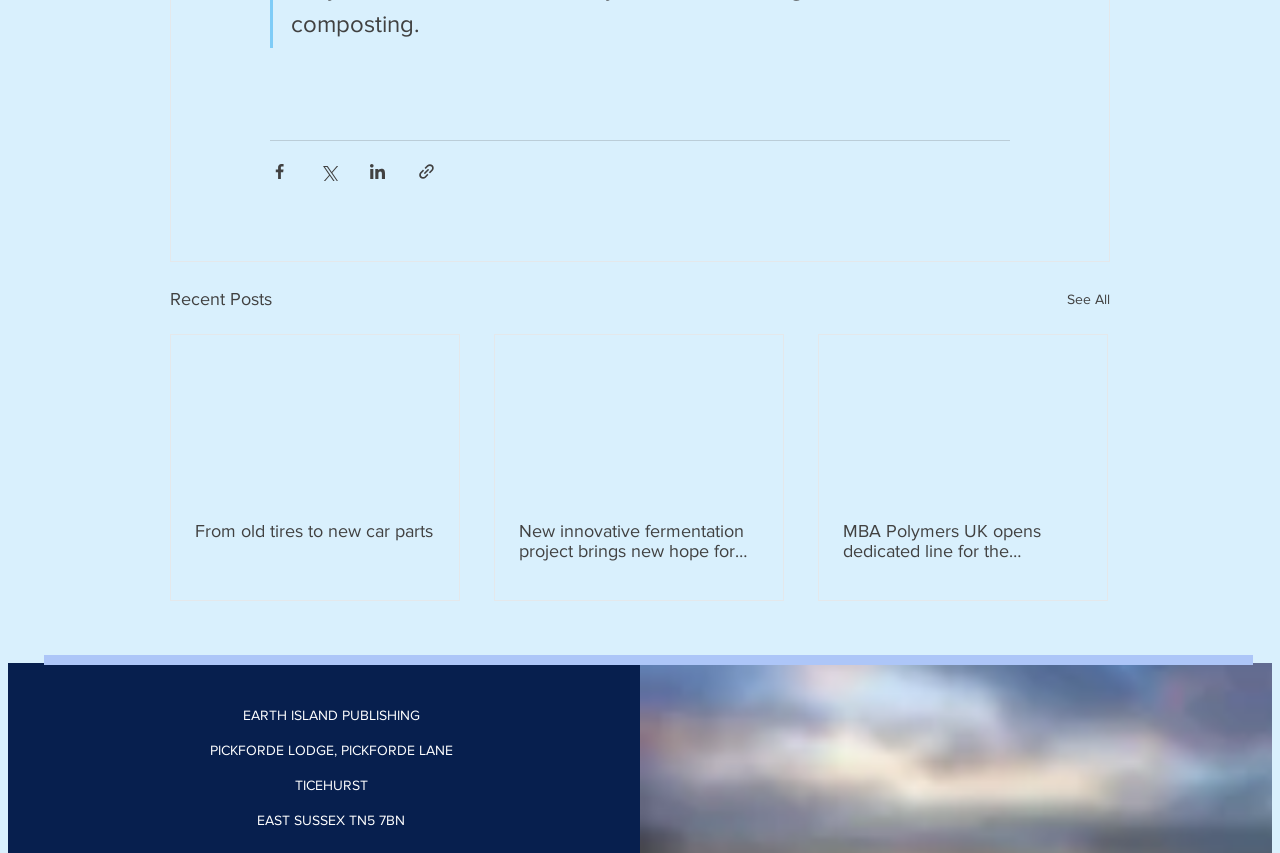Using the element description: "See All", determine the bounding box coordinates. The coordinates should be in the format [left, top, right, bottom], with values between 0 and 1.

[0.834, 0.334, 0.867, 0.368]